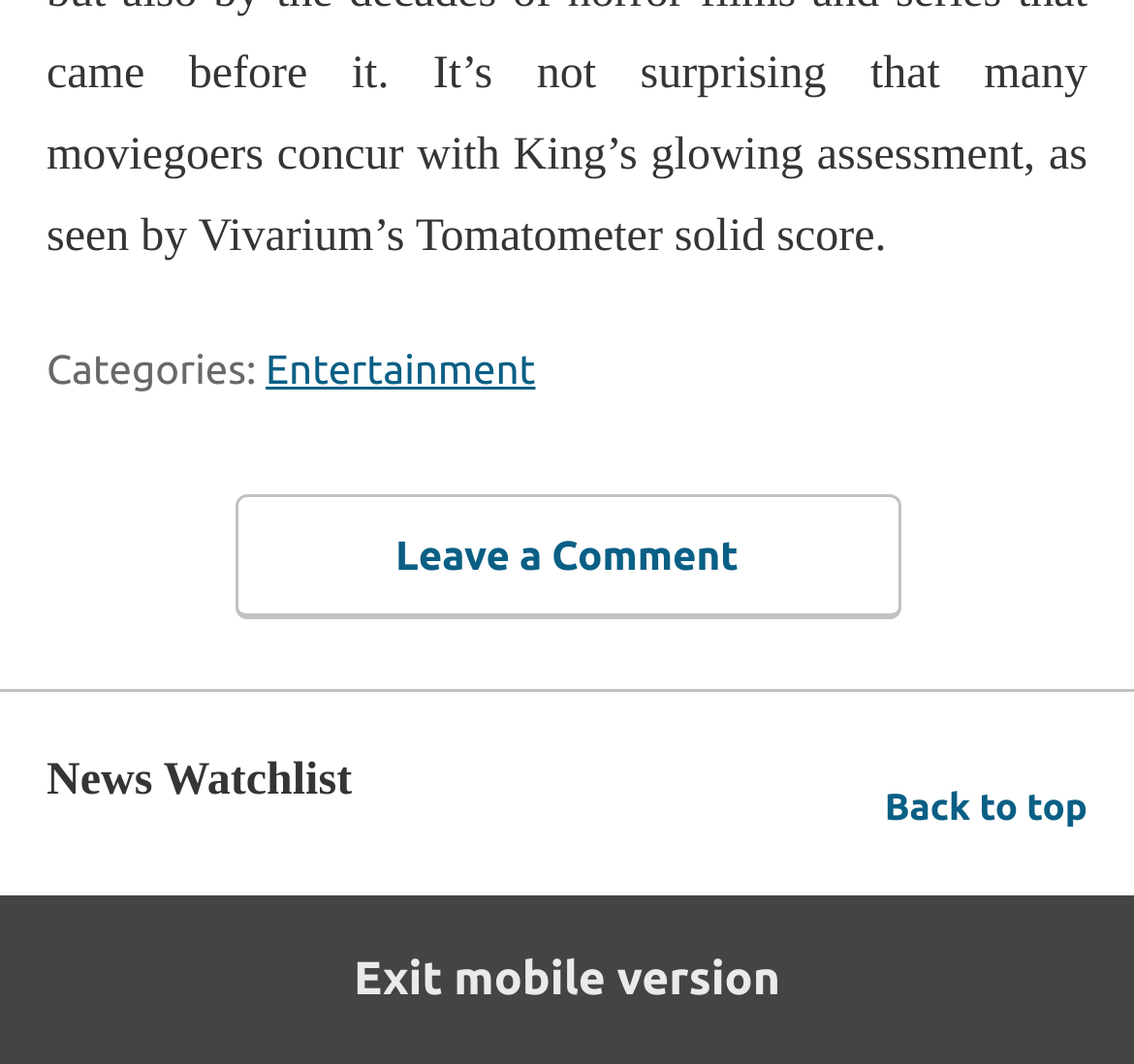Provide a short answer to the following question with just one word or phrase: What is the heading above the 'Back to top' link?

News Watchlist